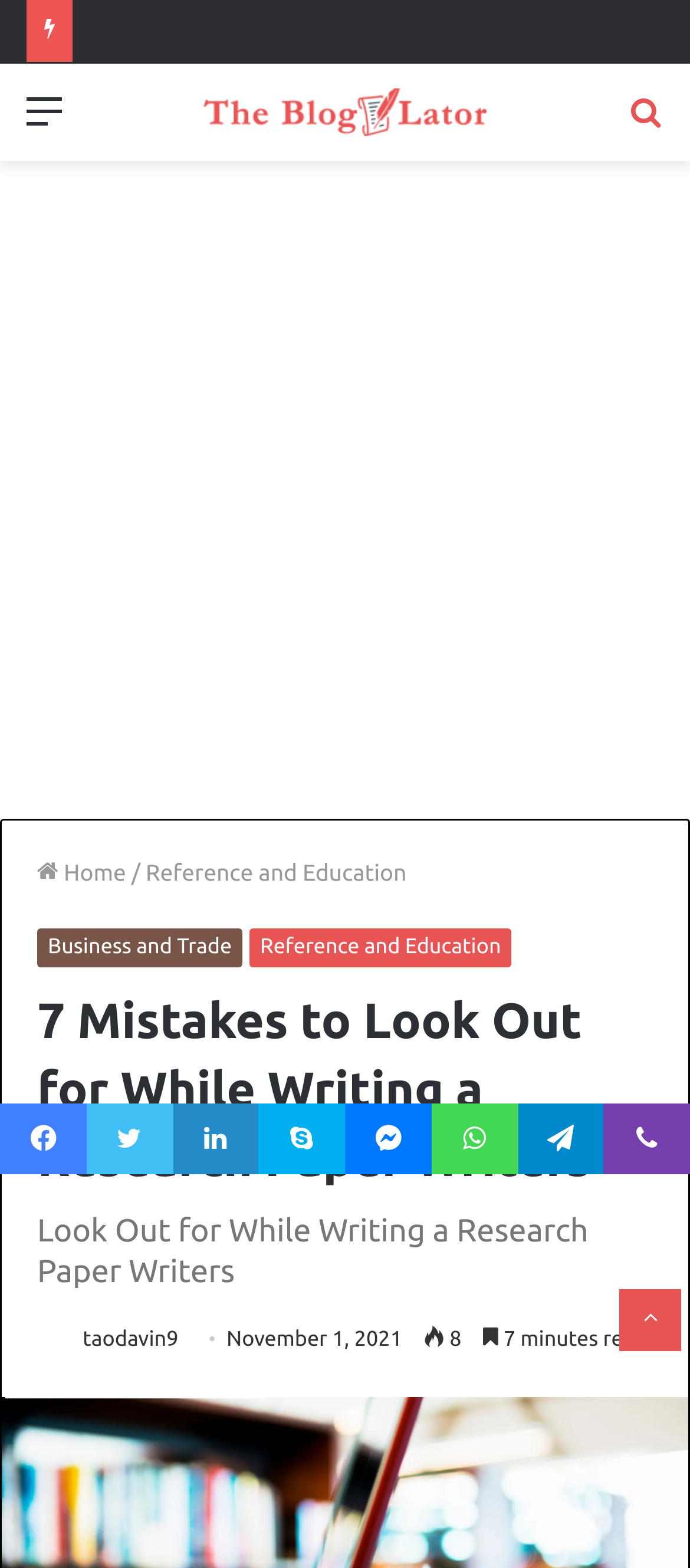Please find the bounding box coordinates for the clickable element needed to perform this instruction: "Go to the blogulator".

[0.295, 0.056, 0.705, 0.086]